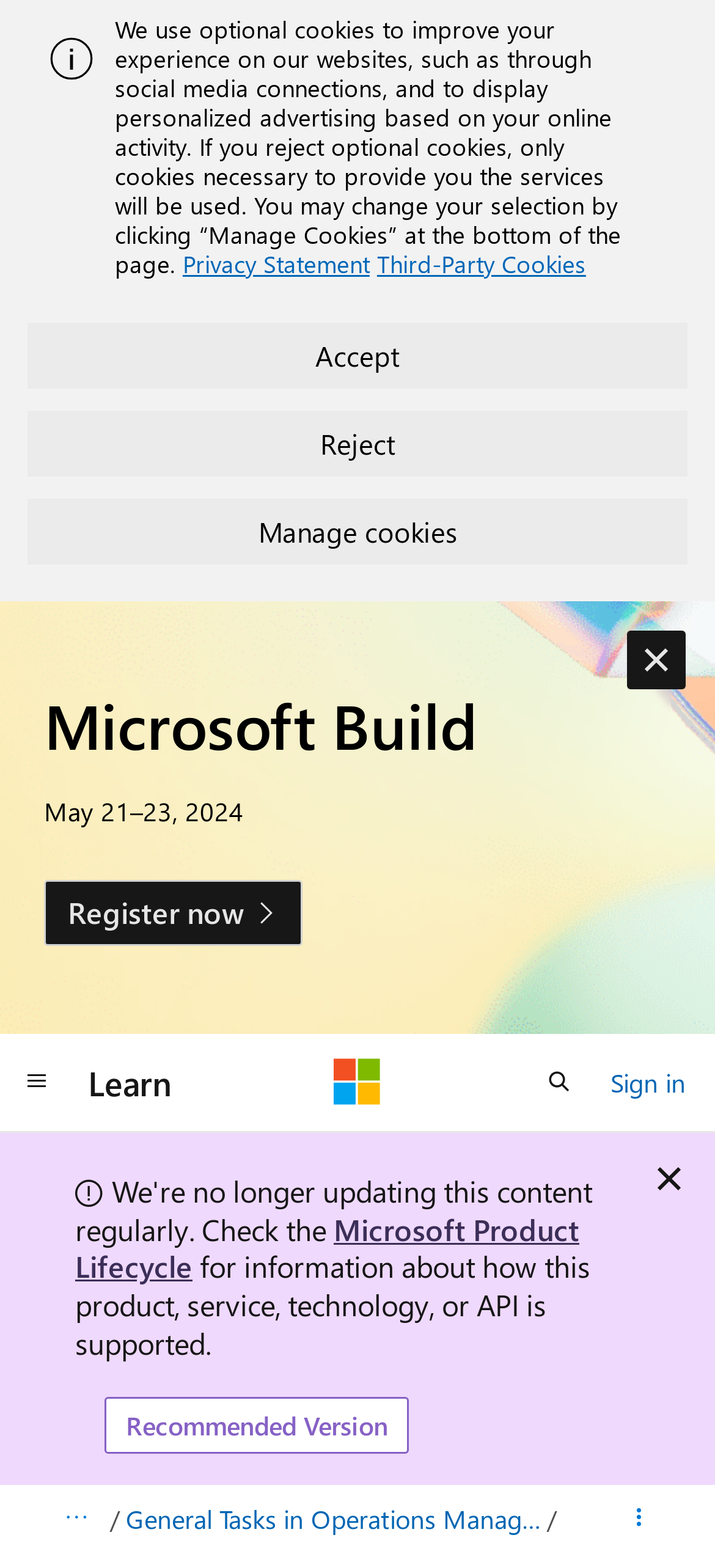What is the purpose of the 'Manage cookies' button?
Based on the image, answer the question with as much detail as possible.

I inferred the purpose of the 'Manage cookies' button by looking at its context, which is related to cookies and privacy, and concluded that it's used to manage cookies.